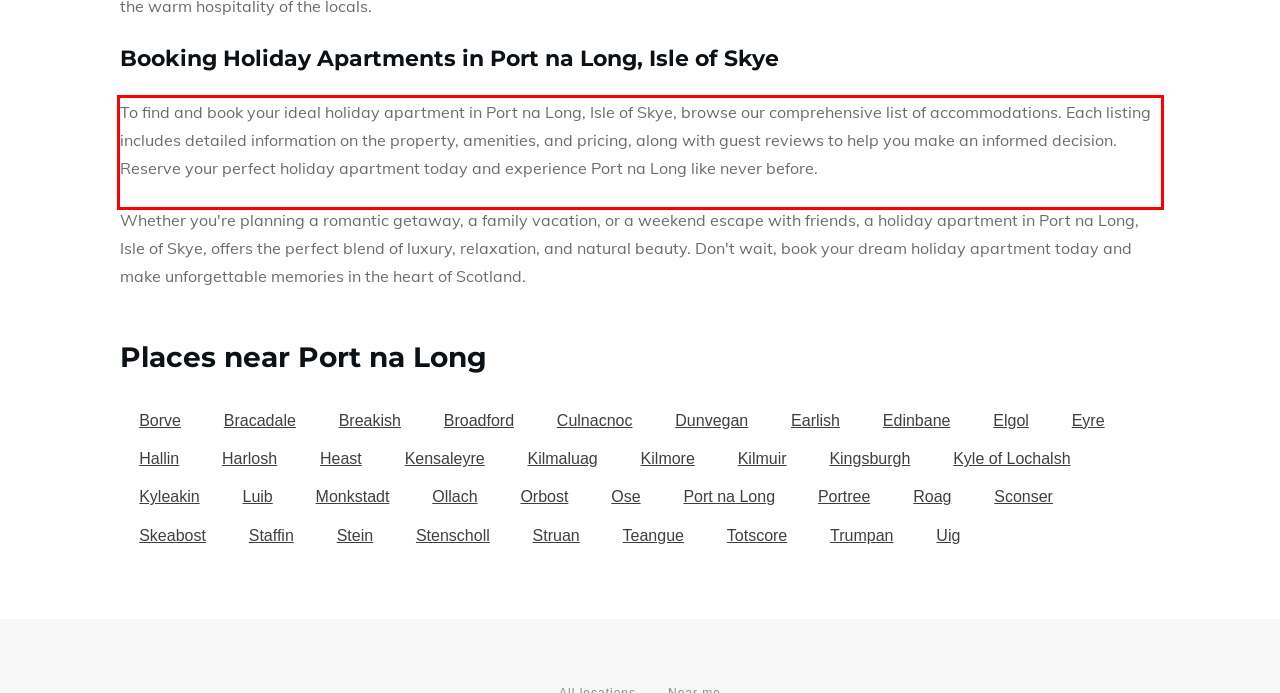Given a screenshot of a webpage containing a red bounding box, perform OCR on the text within this red bounding box and provide the text content.

To find and book your ideal holiday apartment in Port na Long, Isle of Skye, browse our comprehensive list of accommodations. Each listing includes detailed information on the property, amenities, and pricing, along with guest reviews to help you make an informed decision. Reserve your perfect holiday apartment today and experience Port na Long like never before.